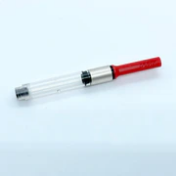What type of writing experience does the converter offer?
Analyze the image and deliver a detailed answer to the question.

The question asks about the type of writing experience offered by the Lamy Z28 Ink Converter. According to the caption, the converter is ideal for those who prefer bottled ink over cartridges, offering a sustainable and customizable writing experience, which implies that the converter provides a sustainable and customizable writing experience.